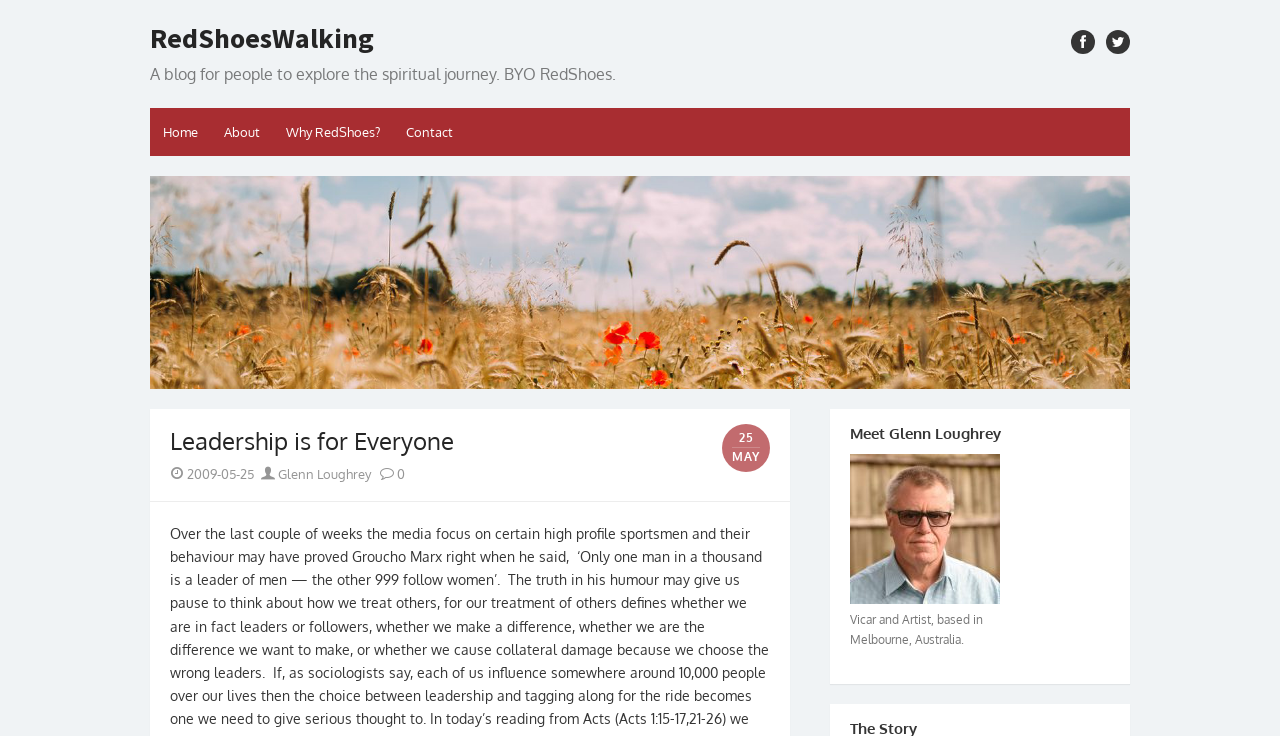Can you pinpoint the bounding box coordinates for the clickable element required for this instruction: "go to home page"? The coordinates should be four float numbers between 0 and 1, i.e., [left, top, right, bottom].

[0.117, 0.146, 0.165, 0.212]